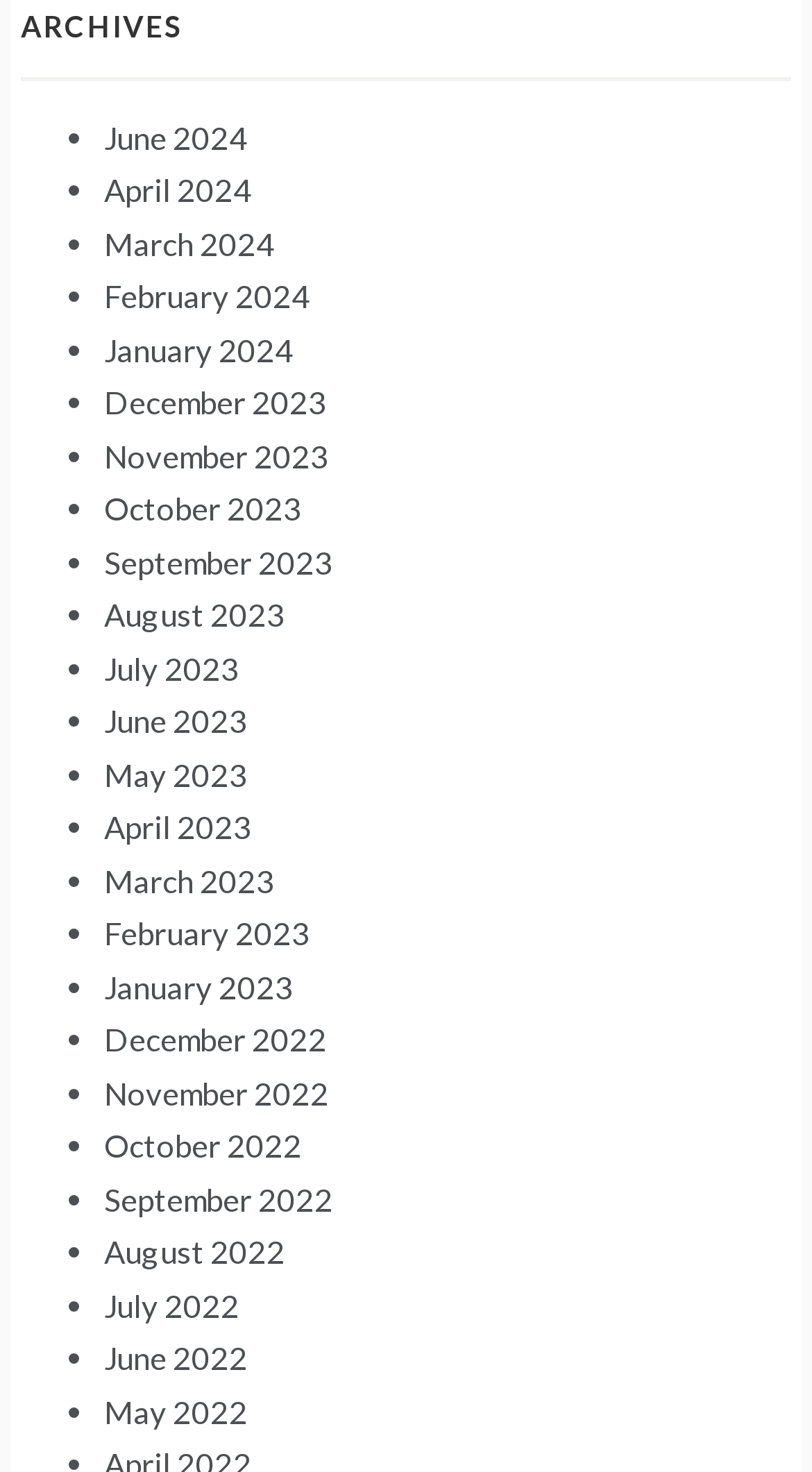How many months are listed?
Kindly offer a detailed explanation using the data available in the image.

There are 24 months listed on the webpage, which can be determined by counting the number of links with month names.